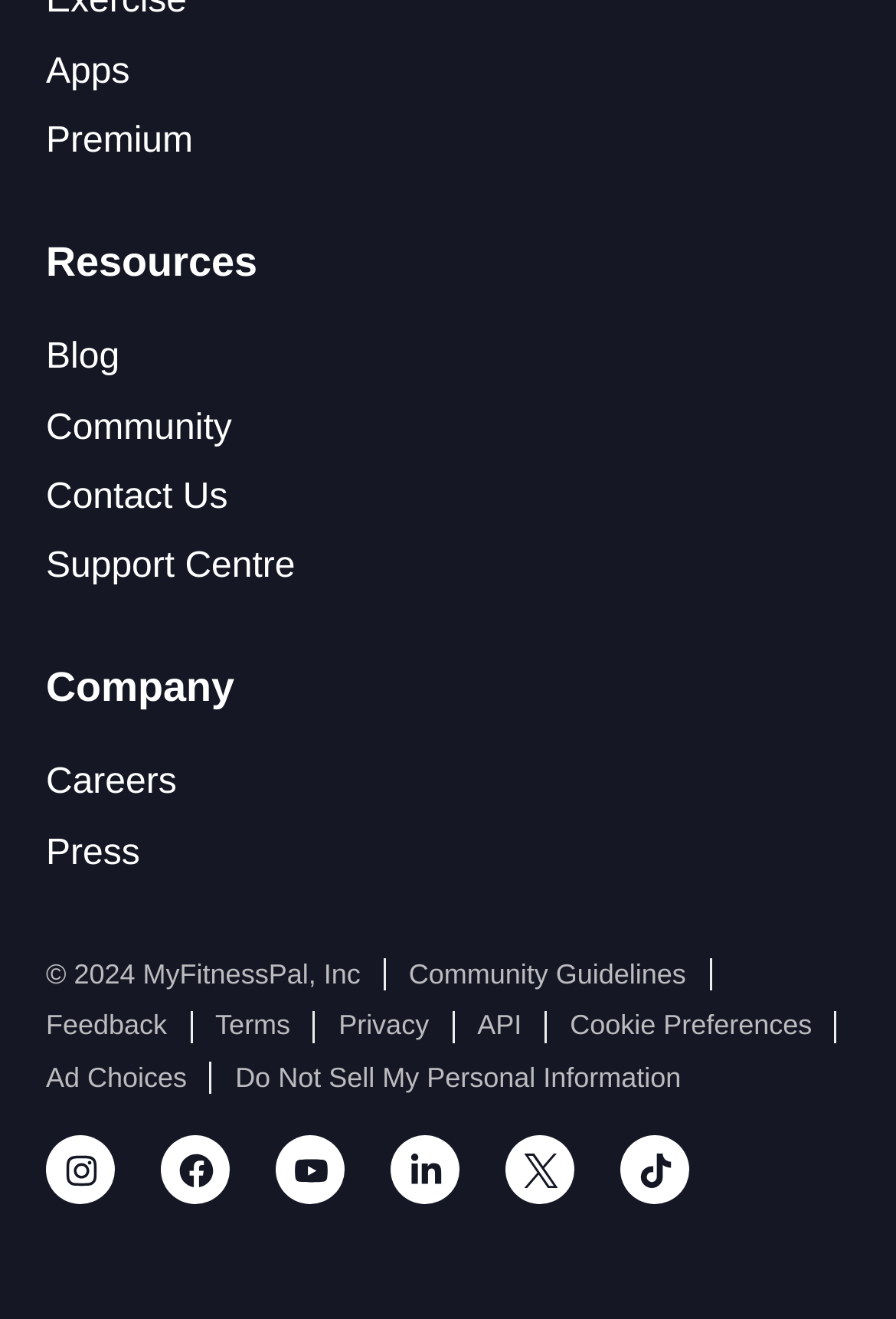Find and specify the bounding box coordinates that correspond to the clickable region for the instruction: "go to home page".

None